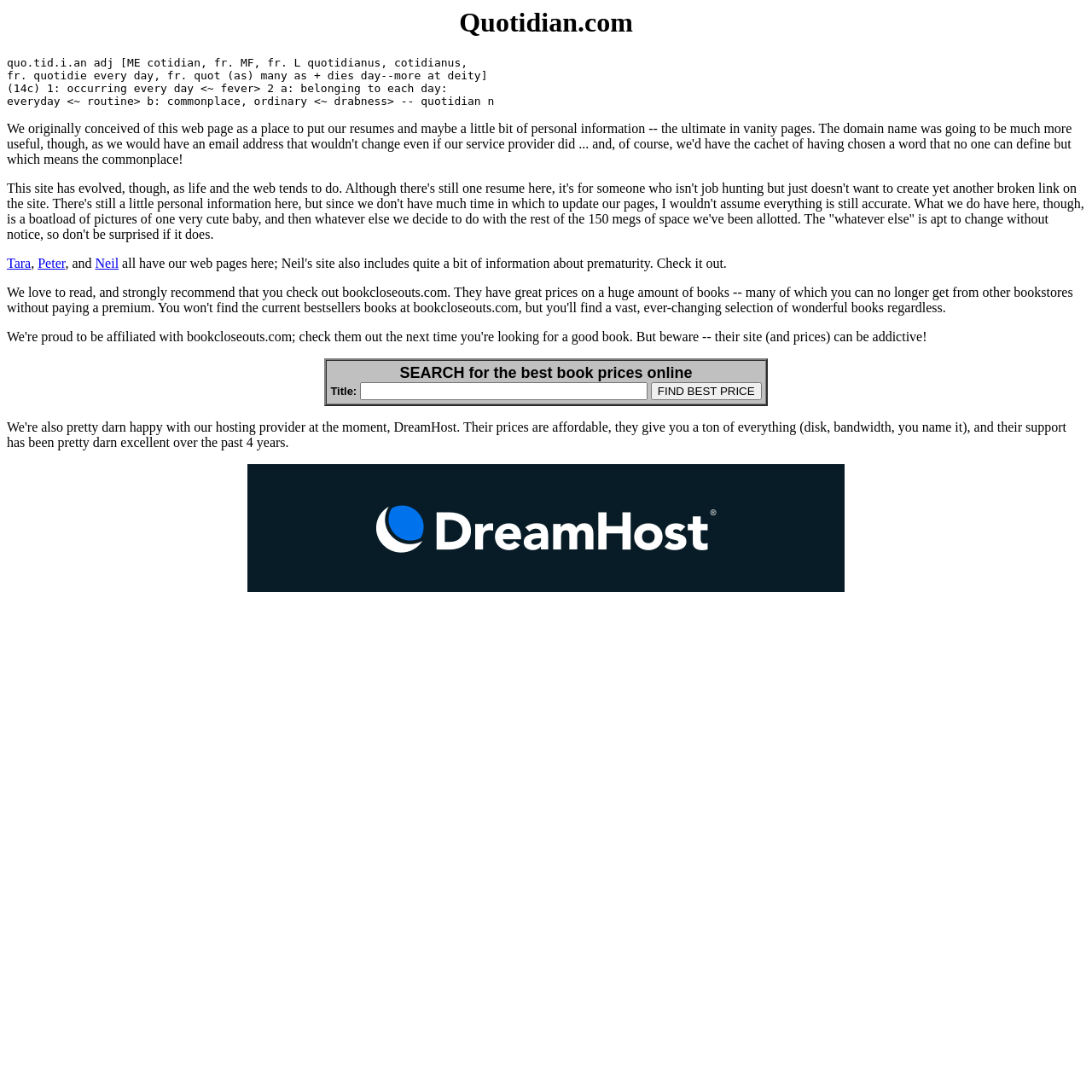What is the purpose of the textbox?
Can you offer a detailed and complete answer to this question?

The textbox is part of a search function, as indicated by the text 'SEARCH for the best book prices online' above it, and is likely used to input search queries to find the best book prices online.